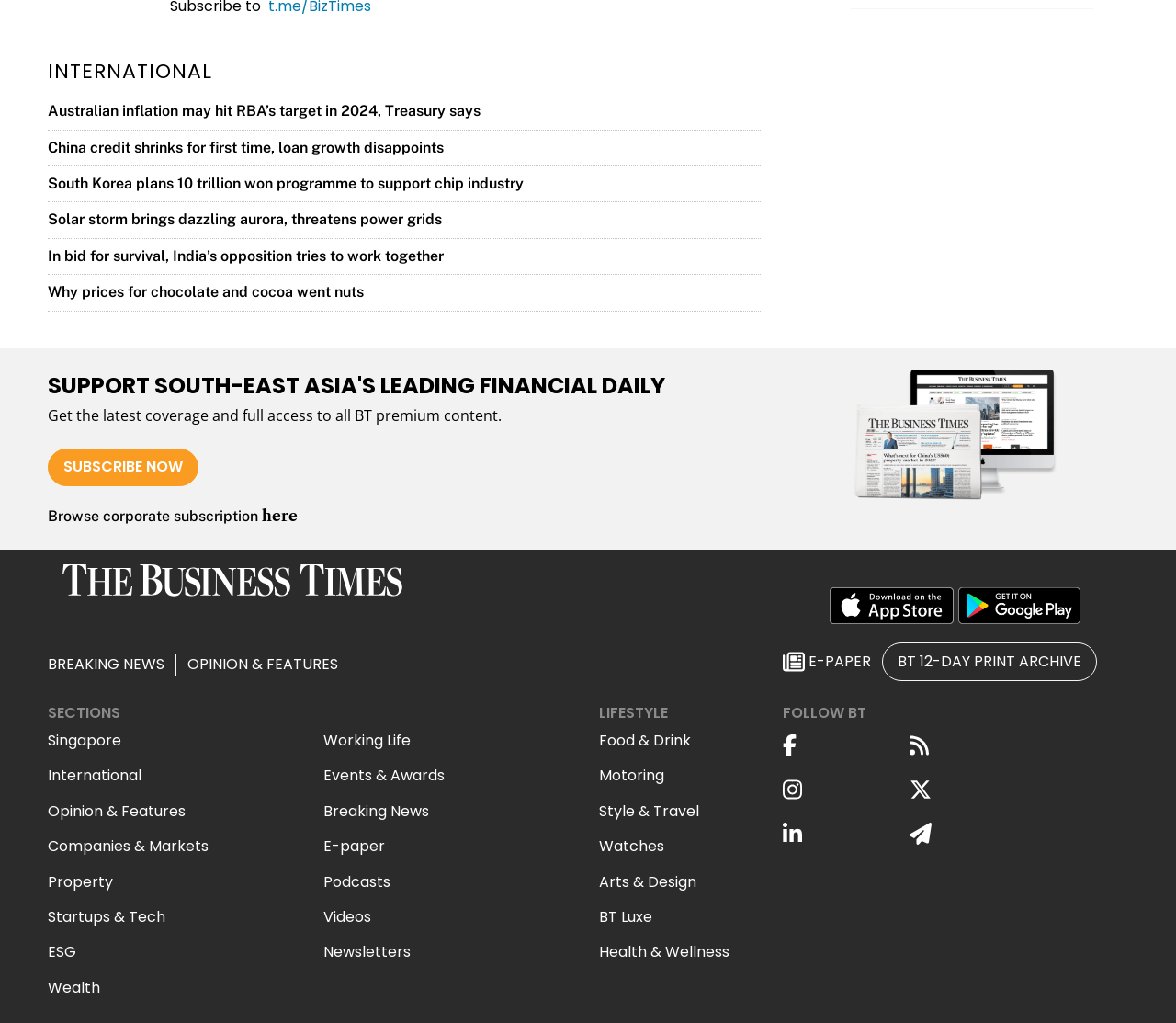For the following element description, predict the bounding box coordinates in the format (top-left x, top-left y, bottom-right x, bottom-right y). All values should be floating point numbers between 0 and 1. Description: BT 12-DAY PRINT ARCHIVE

[0.763, 0.344, 0.92, 0.365]